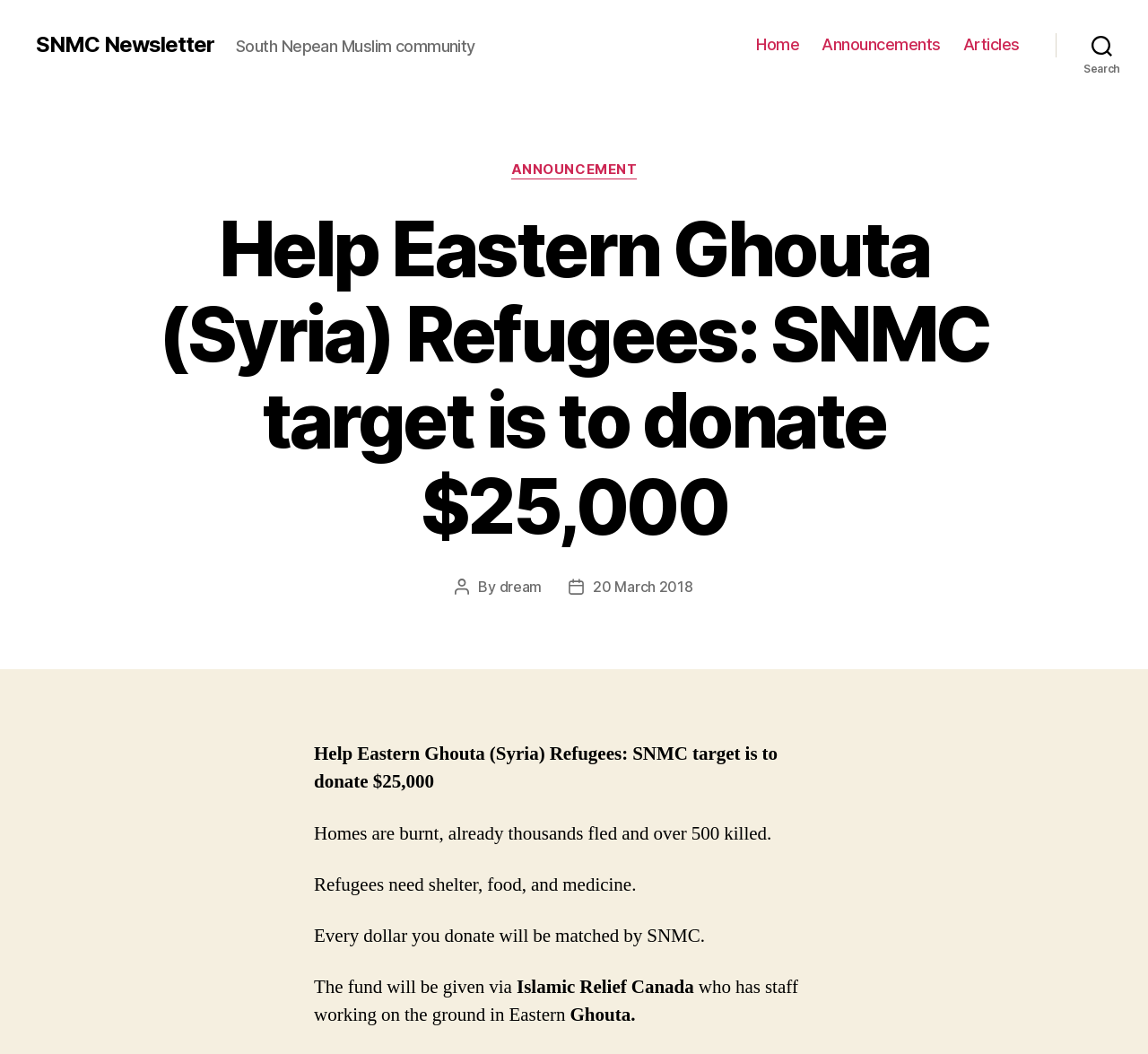Highlight the bounding box of the UI element that corresponds to this description: "Announcements".

[0.716, 0.033, 0.82, 0.052]